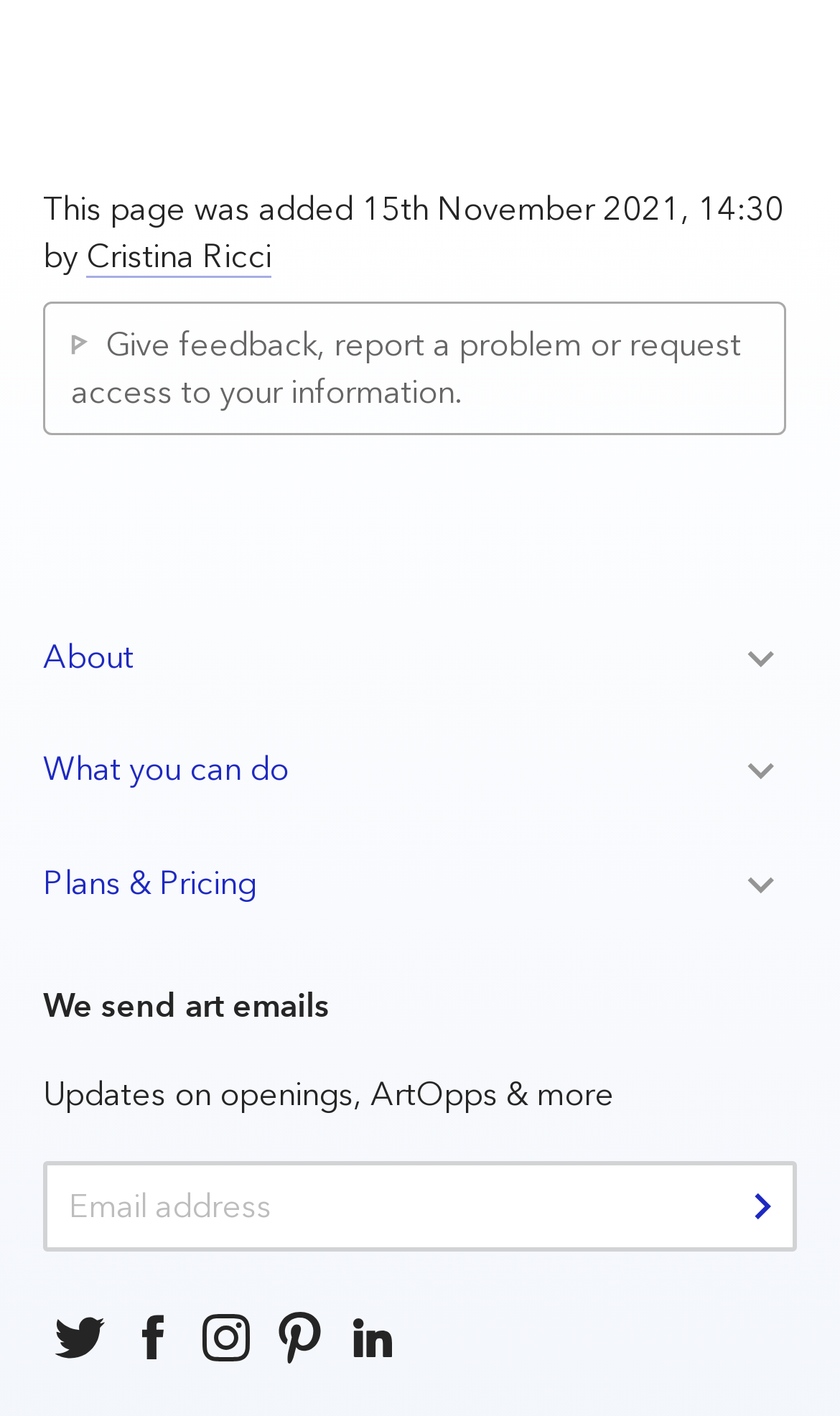How many social media platforms can you follow?
Kindly give a detailed and elaborate answer to the question.

The answer can be found in the five link elements with the text 'Follow us on:' at the bottom of the webpage, which likely represent five different social media platforms.